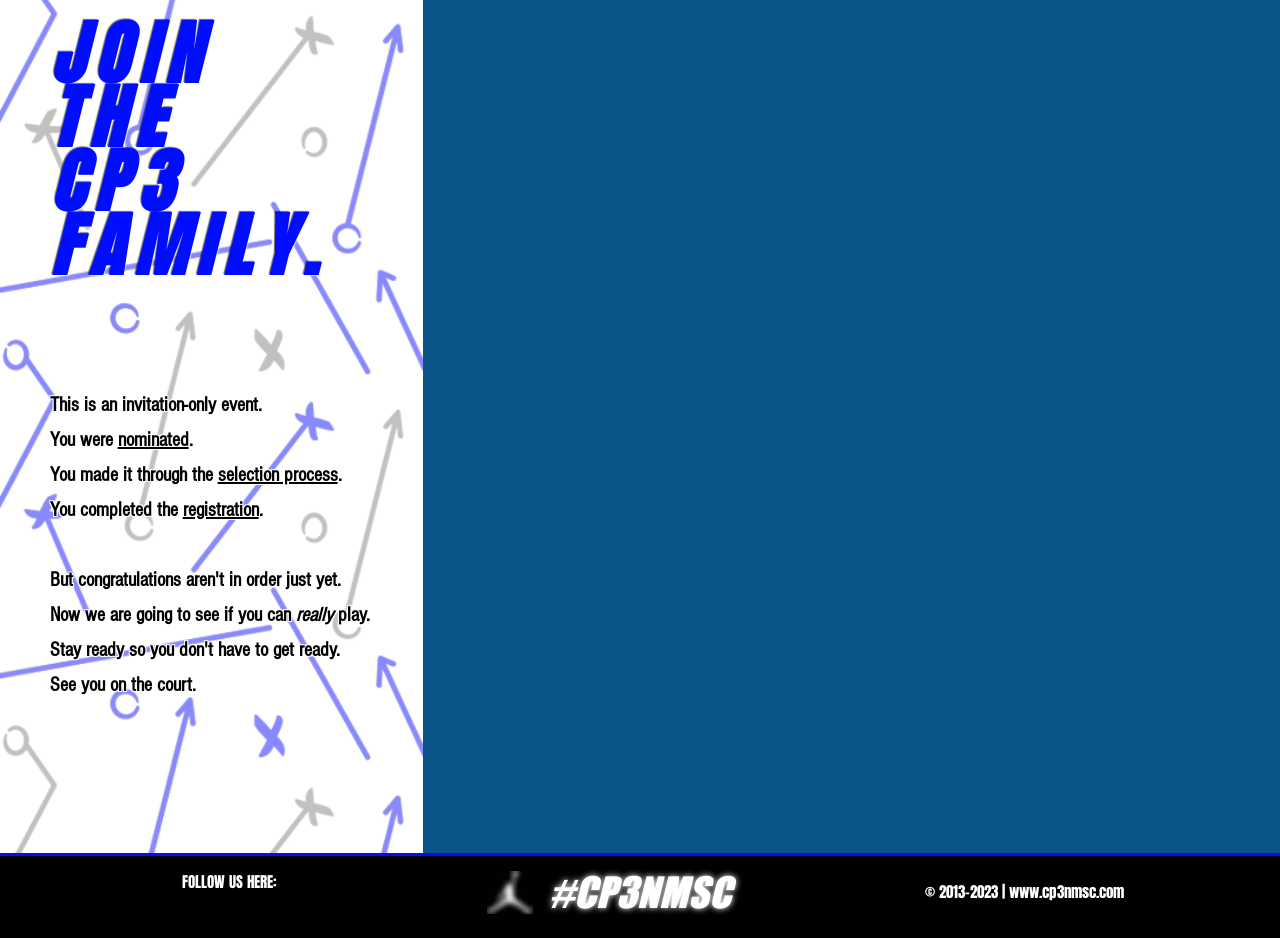What is the purpose of the webpage?
Please give a well-detailed answer to the question.

The webpage appears to be an invitation to an event, as it mentions being nominated, completing a registration process, and now being invited to participate in the event.